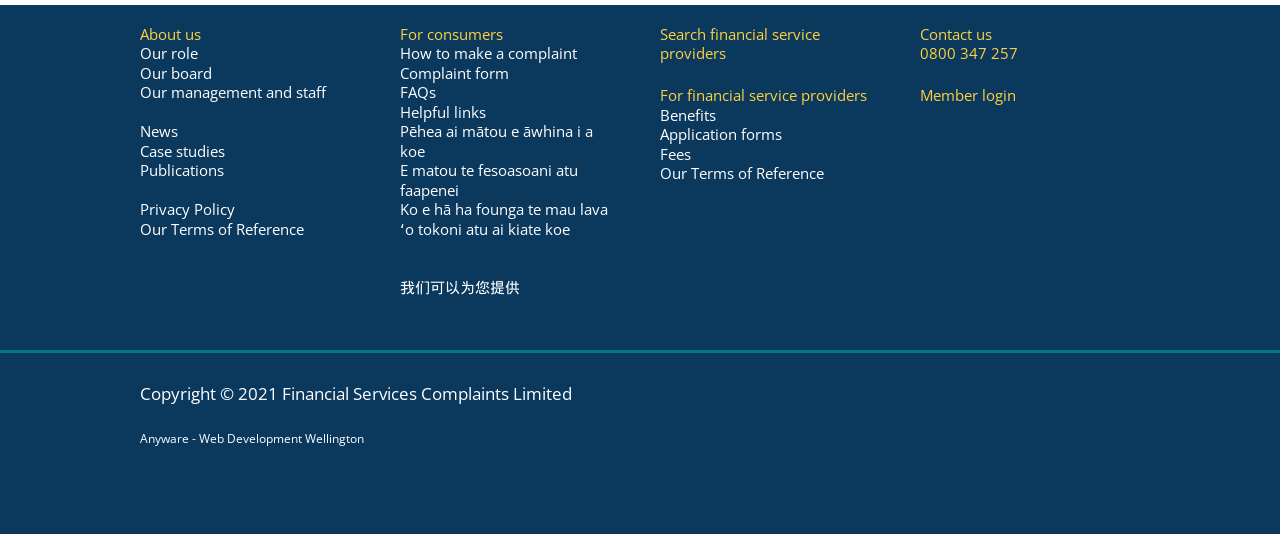Extract the bounding box coordinates for the described element: "Our management and staff". The coordinates should be represented as four float numbers between 0 and 1: [left, top, right, bottom].

[0.109, 0.154, 0.255, 0.192]